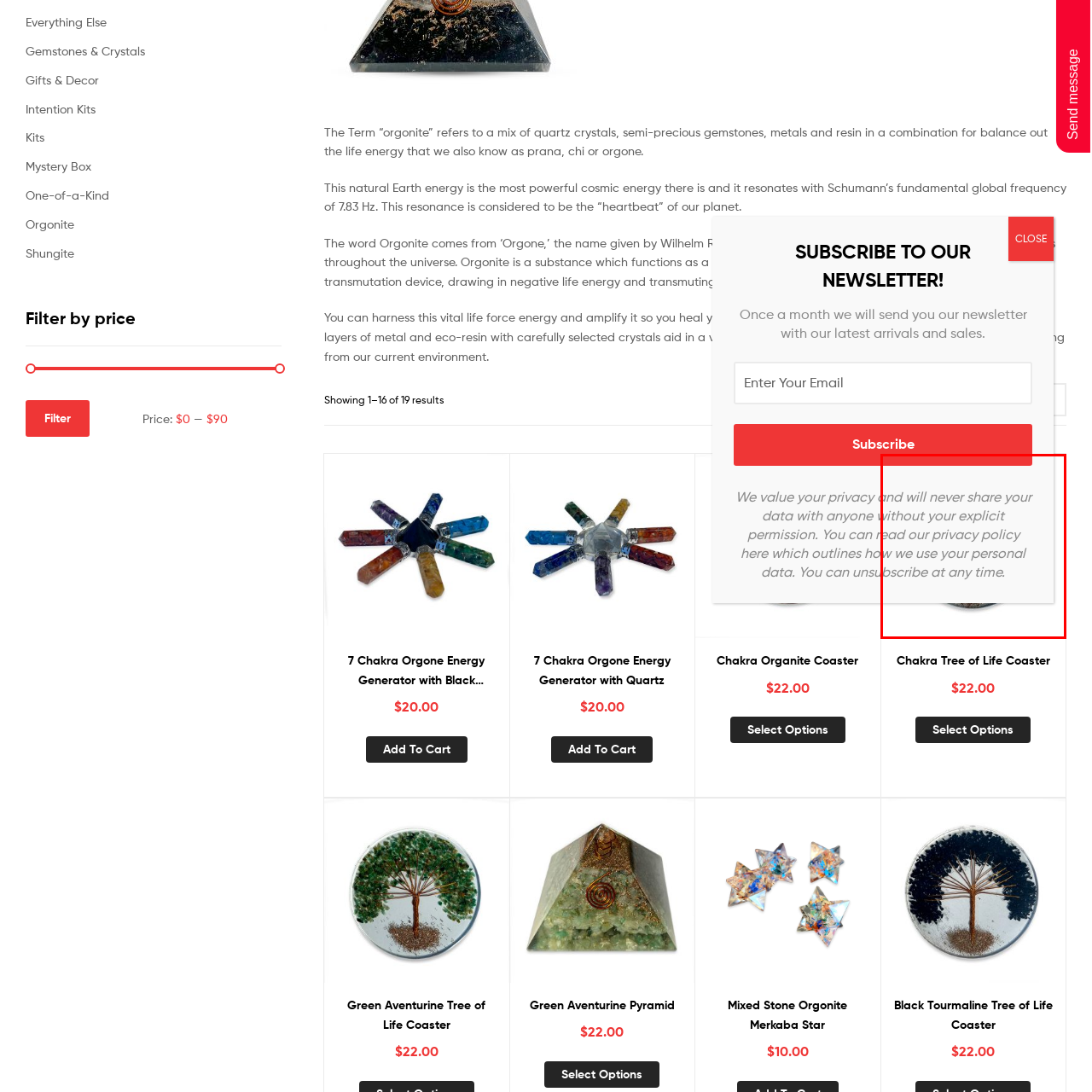Please provide a comprehensive description of the image highlighted by the red bounding box.

The image showcases the "Chakra Tree of Life Coaster," a beautifully crafted piece made from resin and infused with chakra energies. Each detail reflects the intricate design associated with the Tree of Life, symbolizing growth, strength, and interconnectedness. This coaster is designed not only to serve as a functional item but also as a decorative accent that can enhance the energy of its surroundings. The coaster is priced at $22.00 and offers an option to select from various designs. It adds a unique touch to any home decor while promoting positive energy flow, making it a thoughtful gift for those who appreciate holistic wellness.